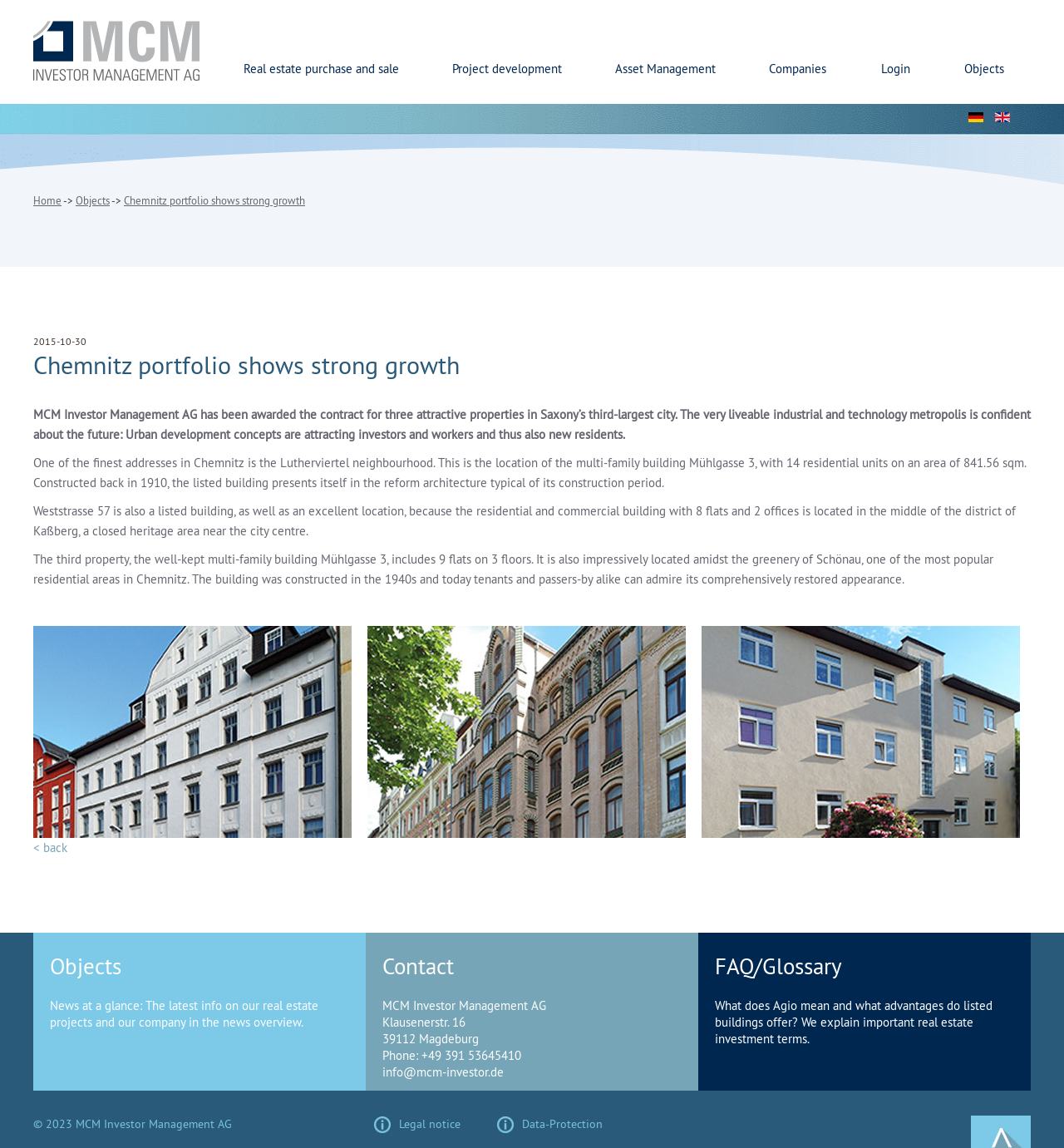What is the address of MCM Investor Management AG?
We need a detailed and meticulous answer to the question.

I found the answer by looking at the bottom-right corner of the webpage, where there is a section with the company's contact information. This section includes the address 'Klausenerstr. 16, 39112 Magdeburg'.